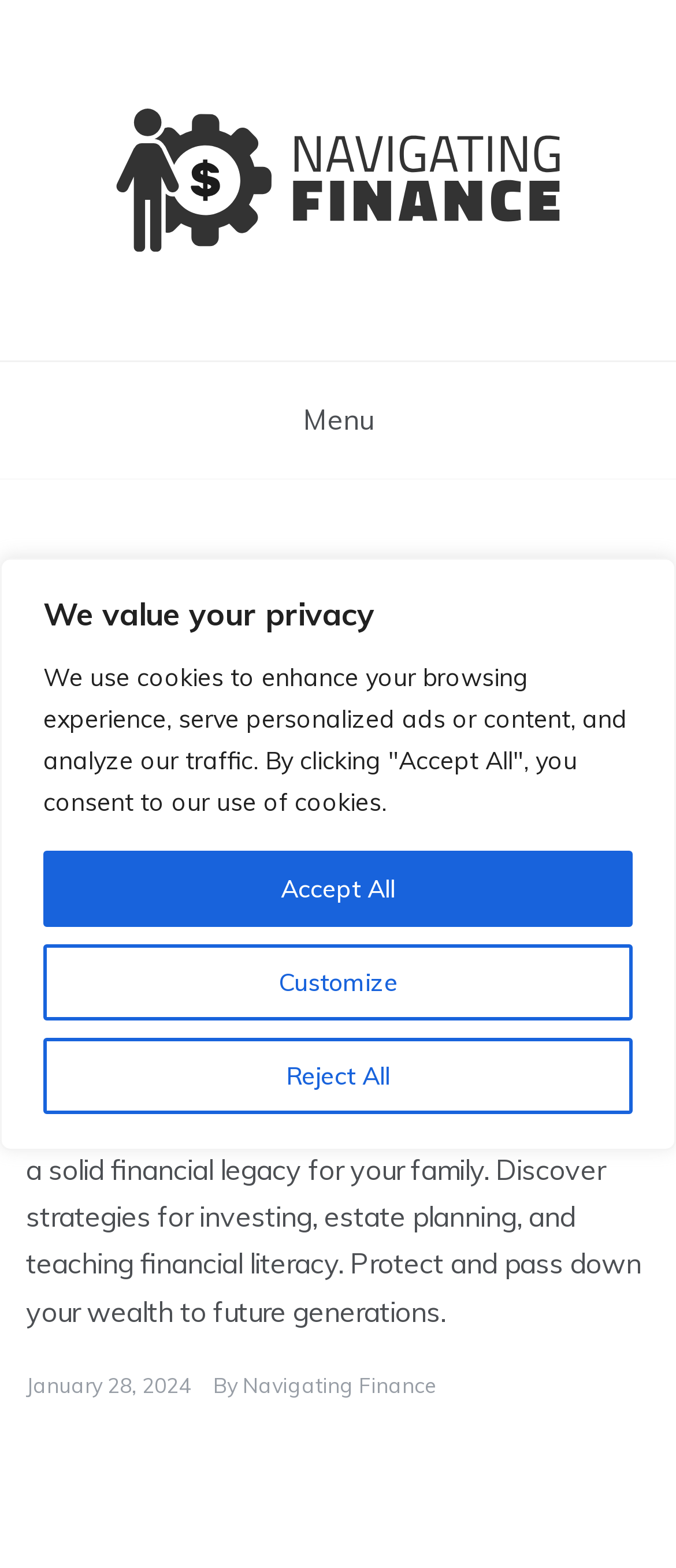Determine the bounding box coordinates for the area that should be clicked to carry out the following instruction: "Open the menu".

[0.433, 0.231, 0.567, 0.305]